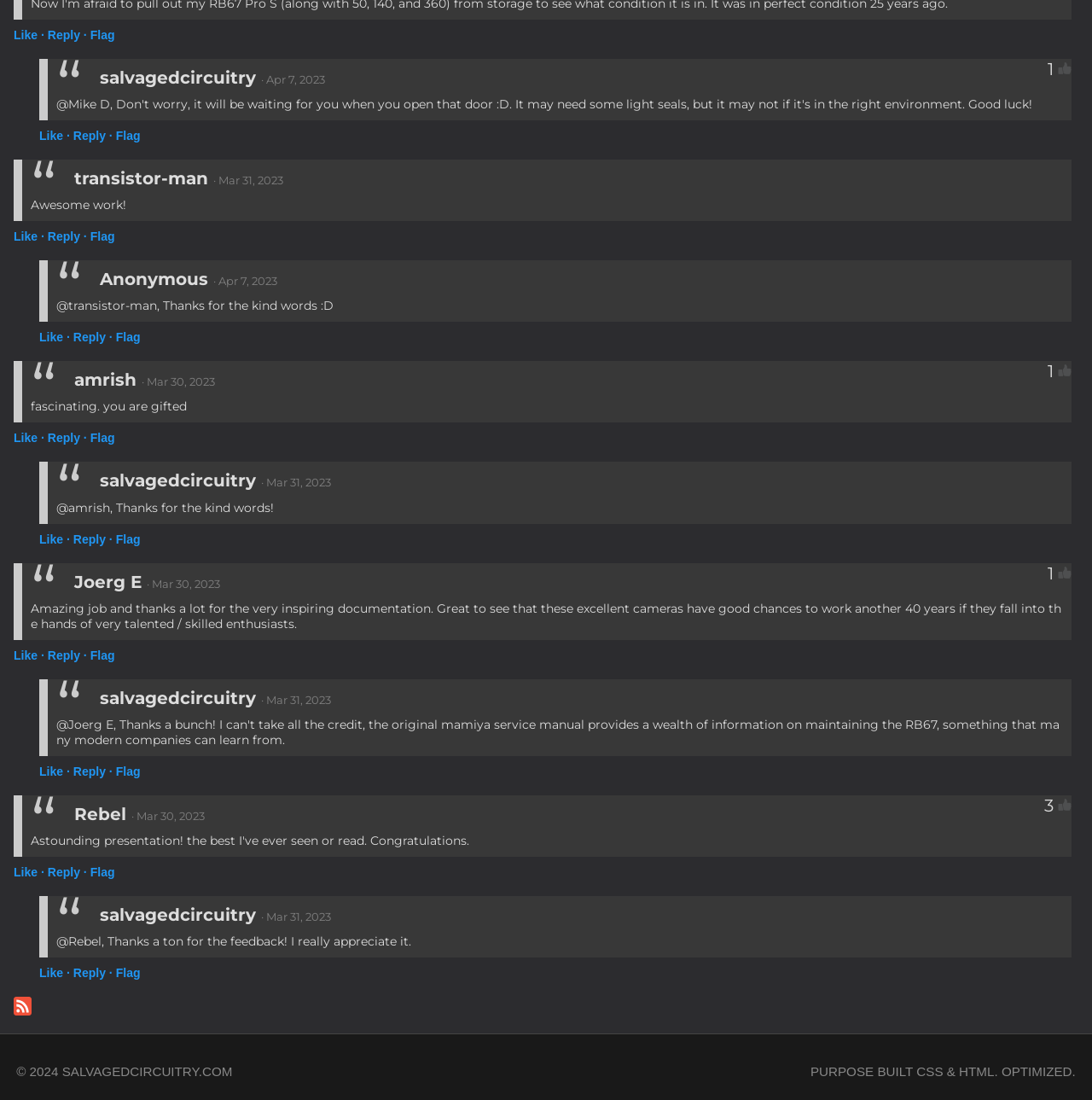What is the date of the last comment?
Look at the screenshot and respond with a single word or phrase.

Mar 31, 2023